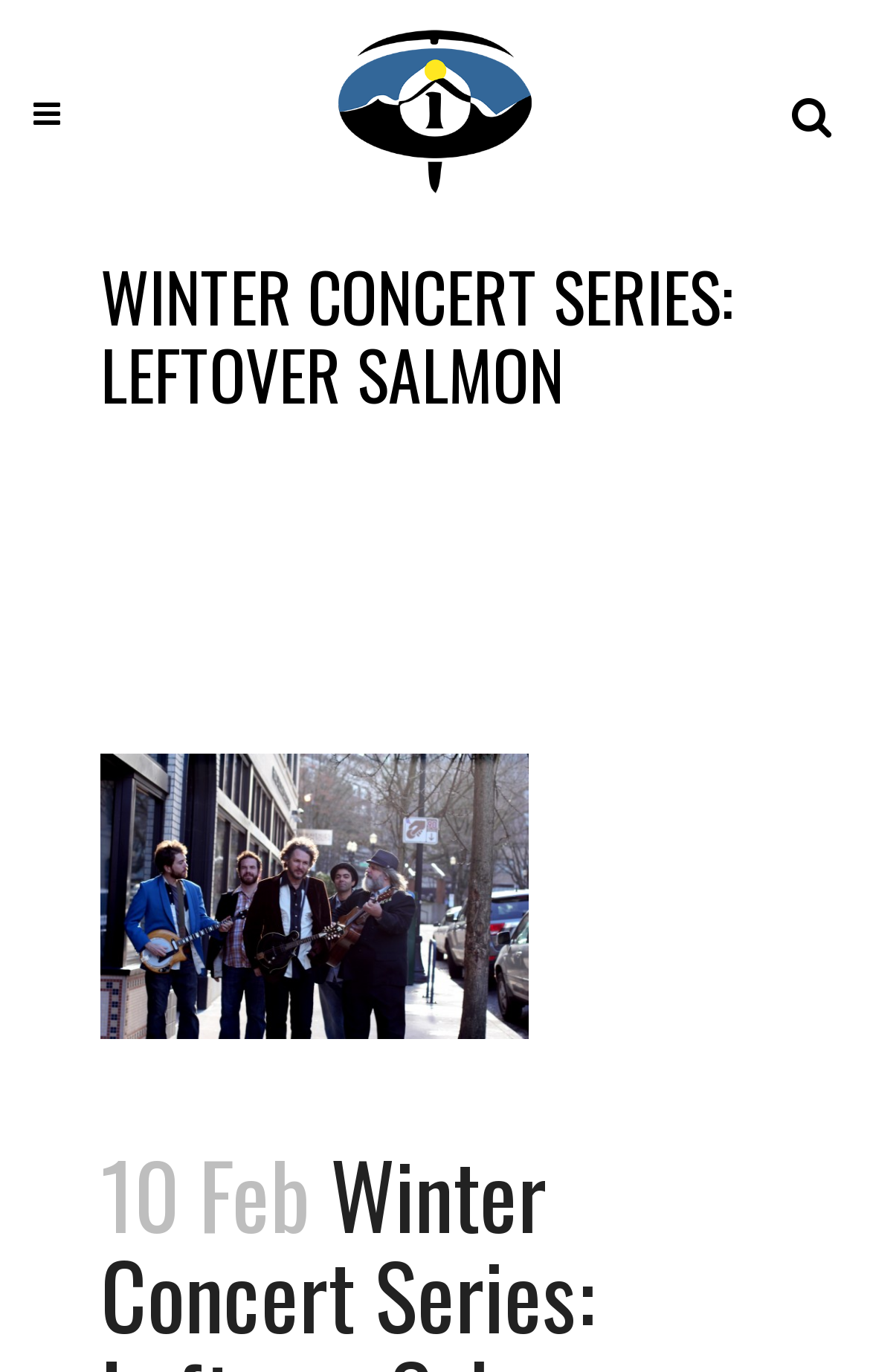Provide a single word or phrase answer to the question: 
How many tables are there on the webpage?

4